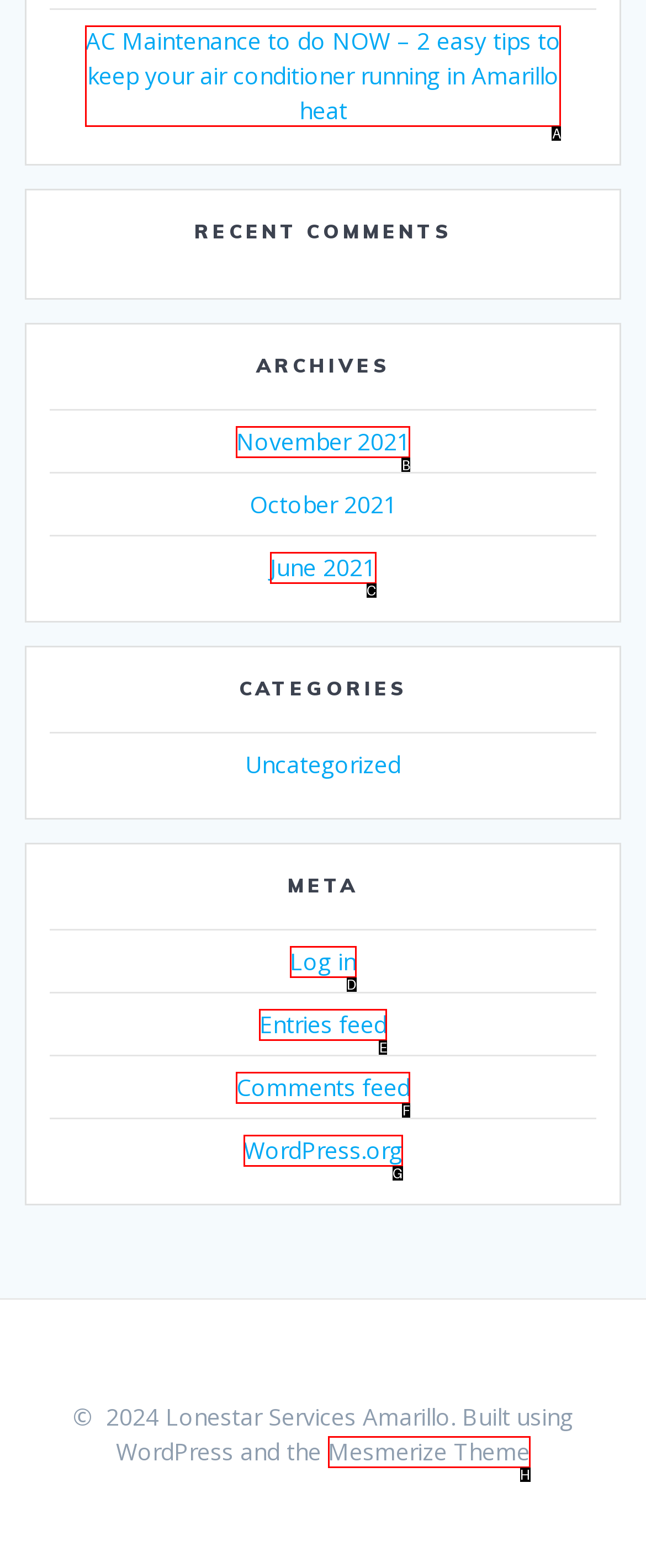Which option should be clicked to execute the task: Browse archives for November 2021?
Reply with the letter of the chosen option.

B